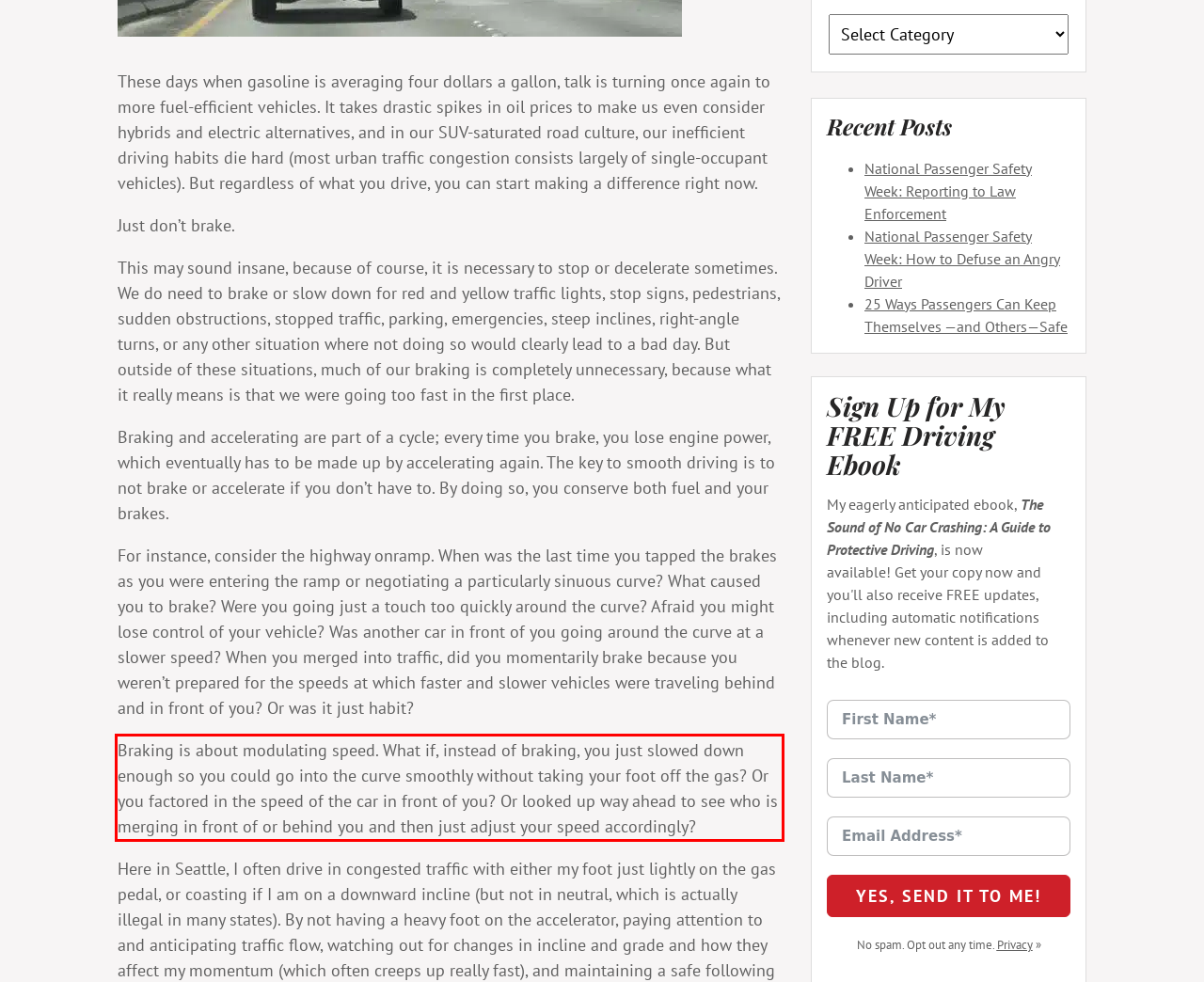Identify the text within the red bounding box on the webpage screenshot and generate the extracted text content.

Braking is about modulating speed. What if, instead of braking, you just slowed down enough so you could go into the curve smoothly without taking your foot off the gas? Or you factored in the speed of the car in front of you? Or looked up way ahead to see who is merging in front of or behind you and then just adjust your speed accordingly?